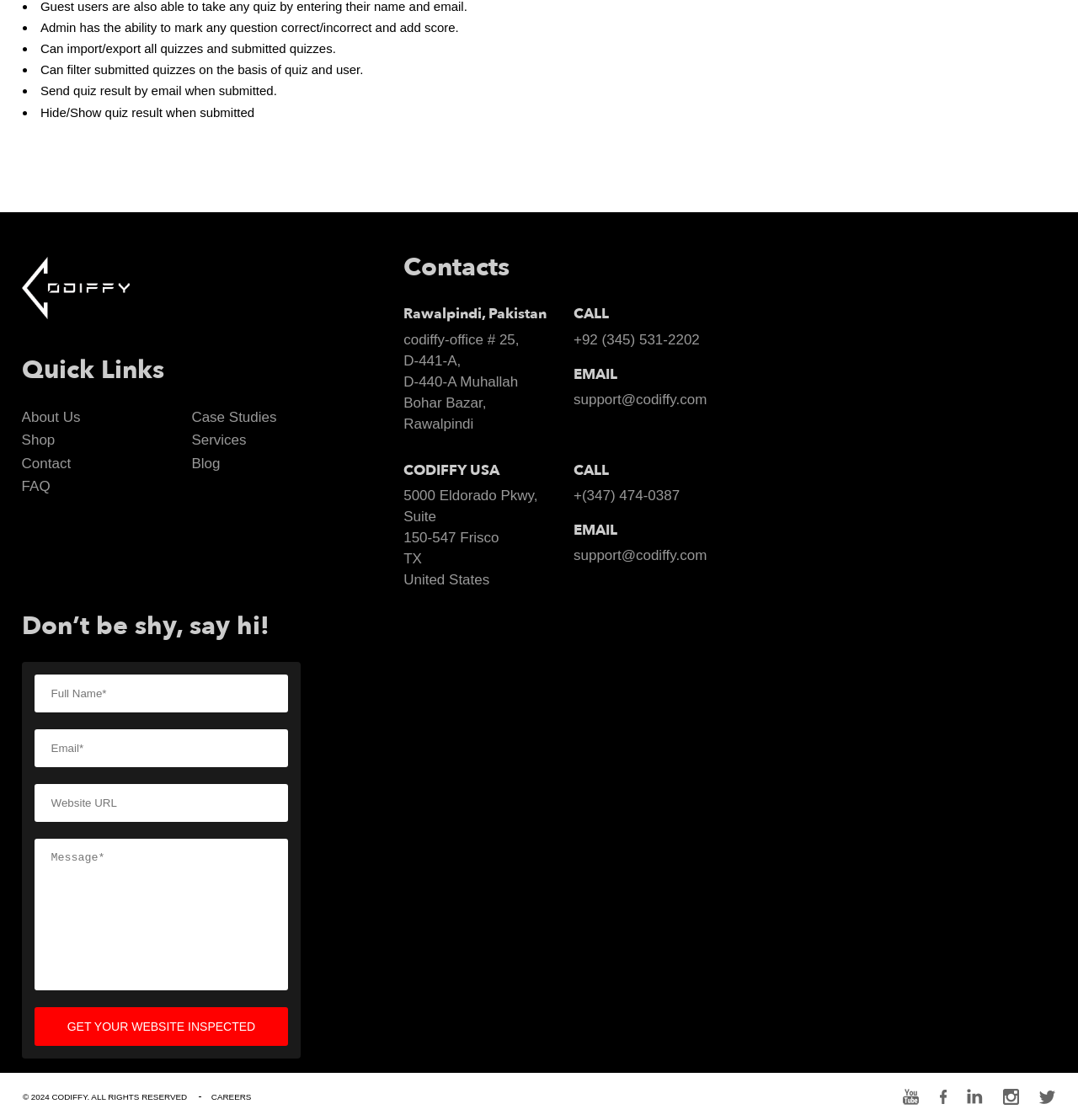Provide the bounding box coordinates of the section that needs to be clicked to accomplish the following instruction: "Click on the 'GET YOUR WEBSITE INSPECTED' button."

[0.032, 0.9, 0.267, 0.934]